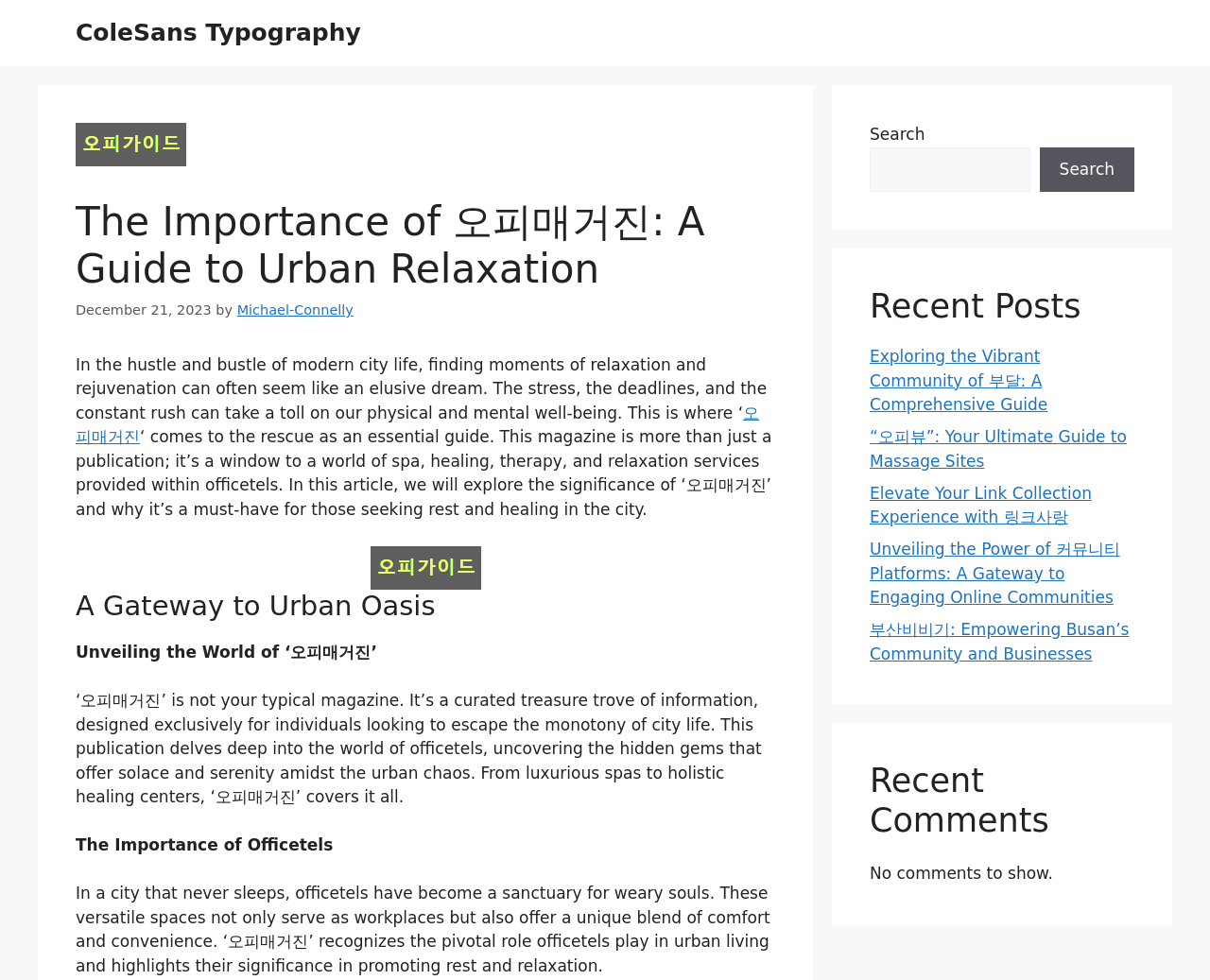Identify the bounding box coordinates for the element you need to click to achieve the following task: "Explore the recent post about 부달". Provide the bounding box coordinates as four float numbers between 0 and 1, in the form [left, top, right, bottom].

[0.719, 0.354, 0.866, 0.422]